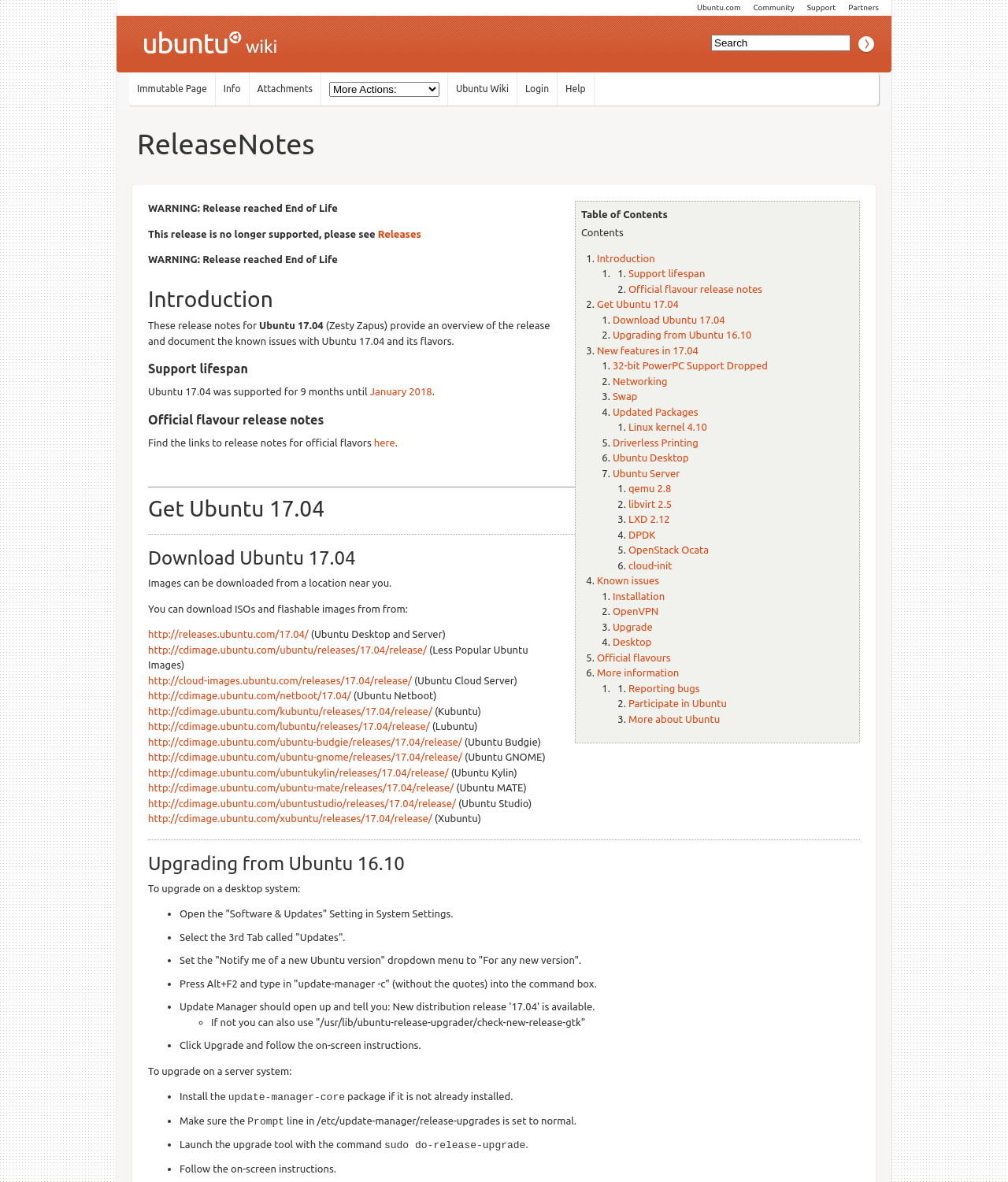Please identify the bounding box coordinates for the region that you need to click to follow this instruction: "Go to Ubuntu Wiki".

[0.452, 0.071, 0.505, 0.079]